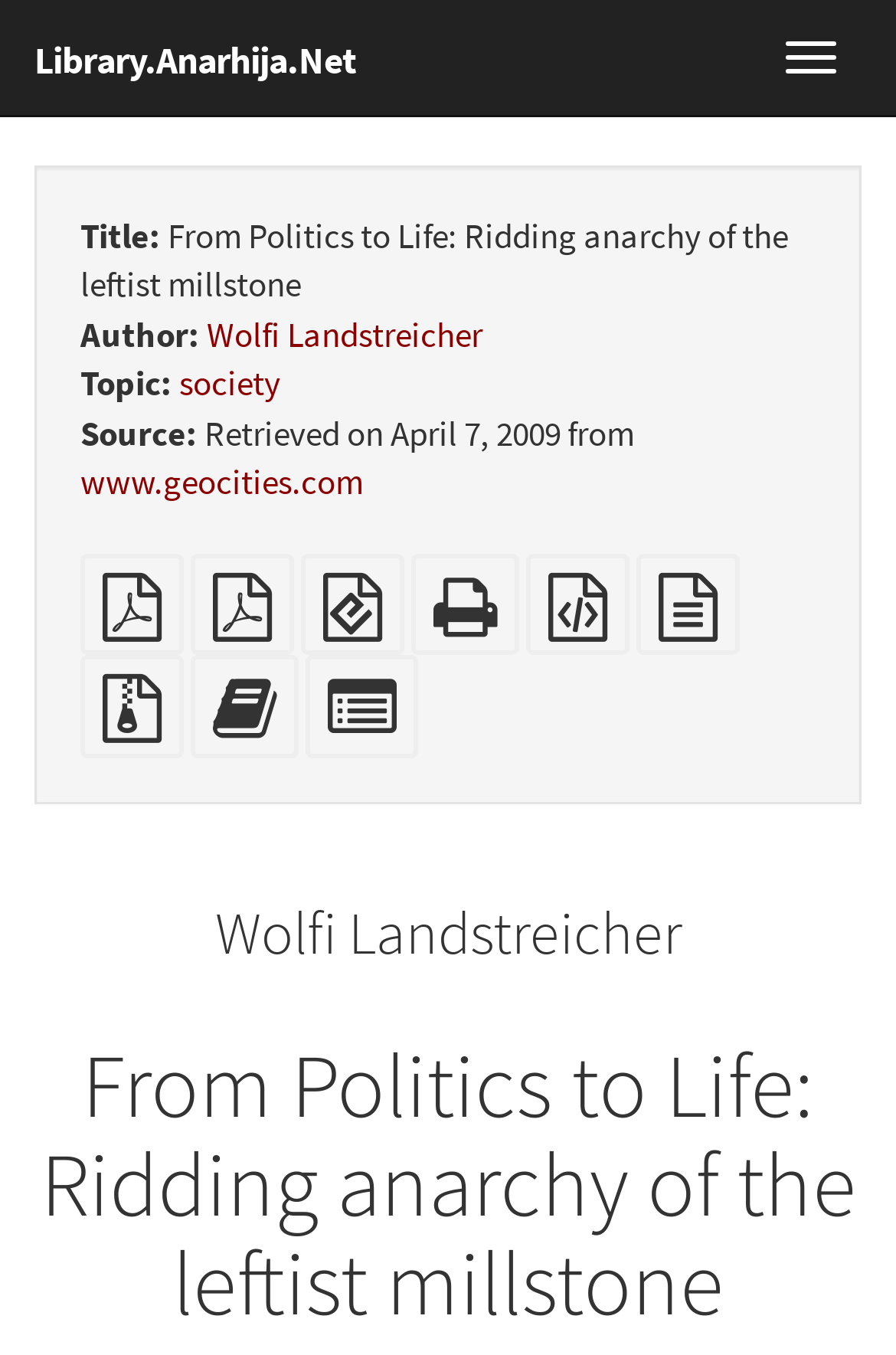Determine the bounding box coordinates of the section to be clicked to follow the instruction: "Toggle navigation". The coordinates should be given as four float numbers between 0 and 1, formatted as [left, top, right, bottom].

[0.849, 0.014, 0.962, 0.071]